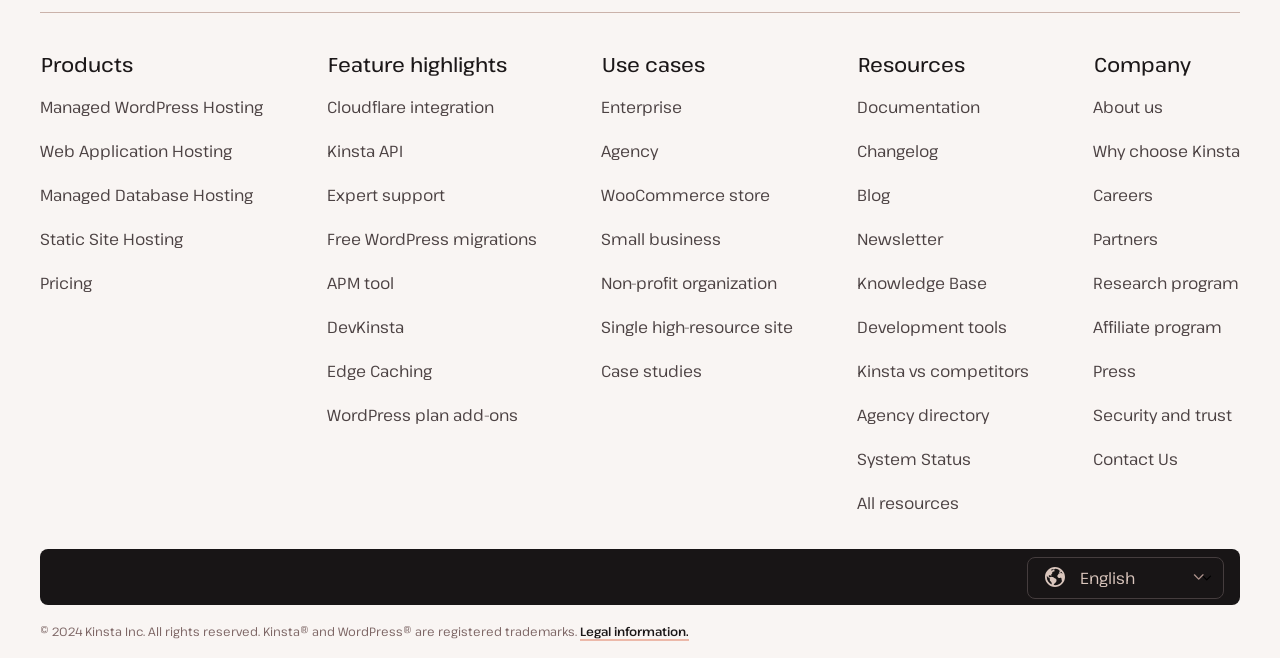How can users contact Kinsta?
Give a detailed response to the question by analyzing the screenshot.

The 'Company' section has a link to 'Contact Us', which is likely the primary way for users to get in touch with Kinsta's support team or other departments.